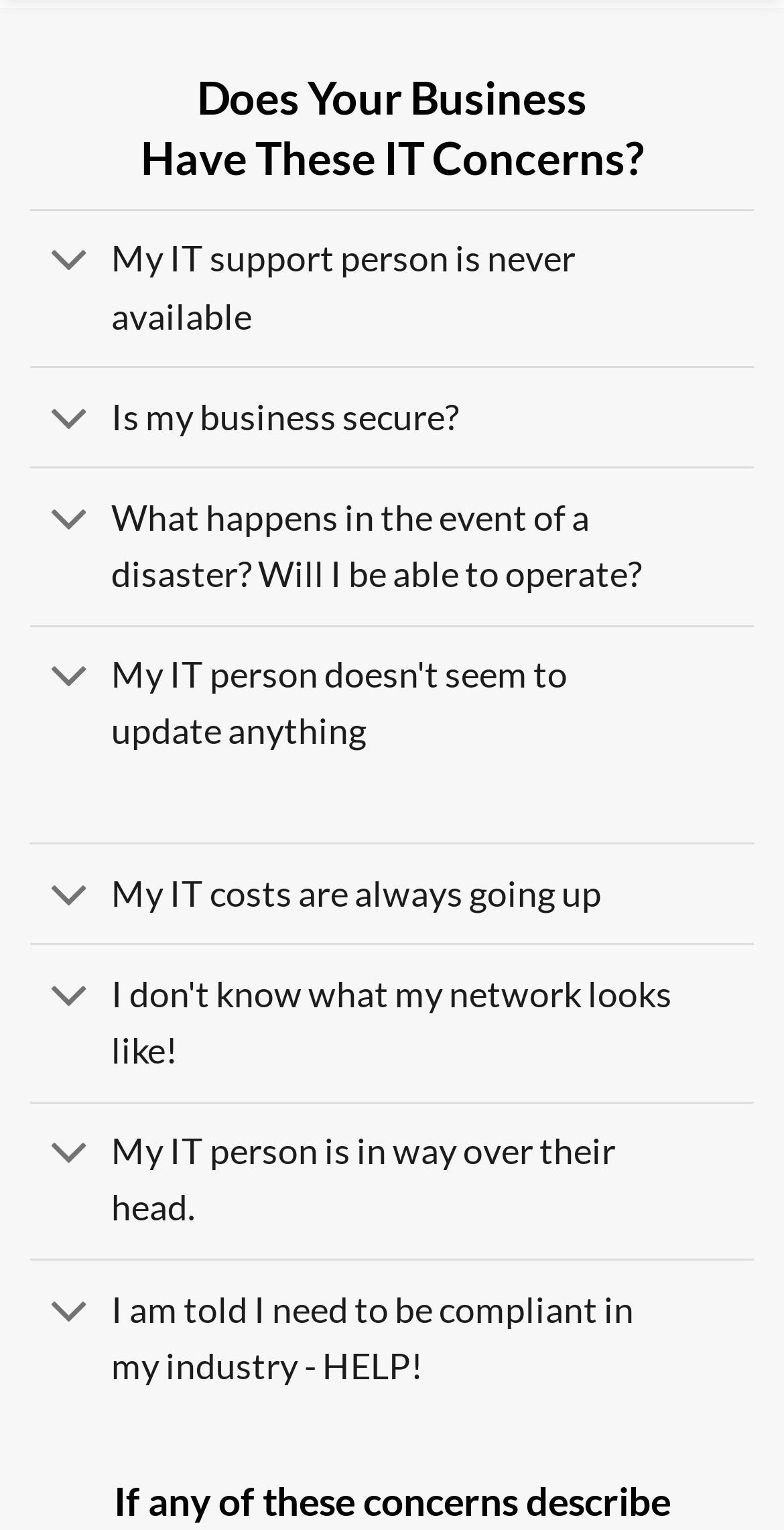Locate the bounding box coordinates of the element I should click to achieve the following instruction: "Toggle 'My IT support person is never available'".

[0.038, 0.136, 0.962, 0.239]